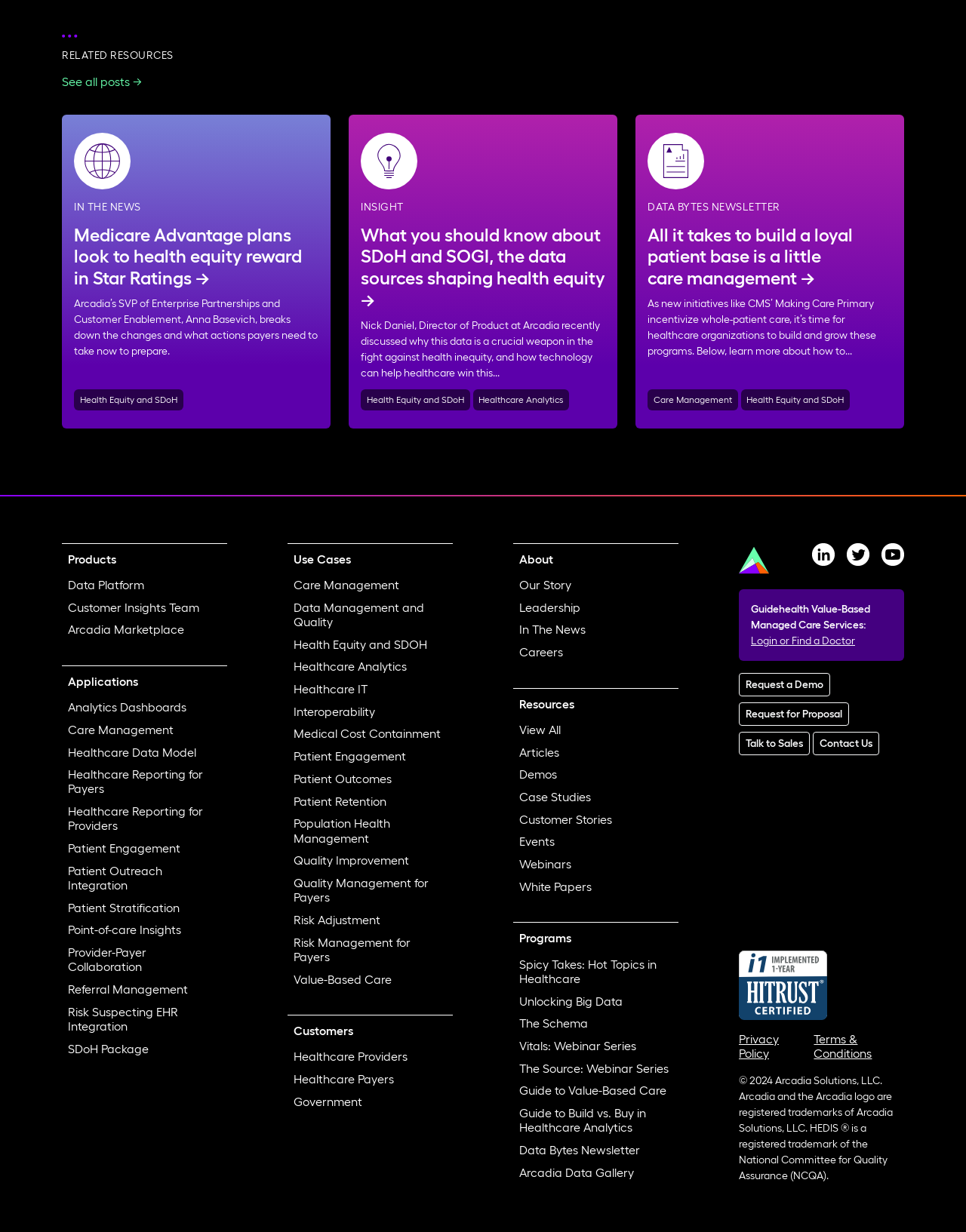Identify the bounding box coordinates of the region that should be clicked to execute the following instruction: "Click on 'See all posts'".

[0.064, 0.061, 0.147, 0.072]